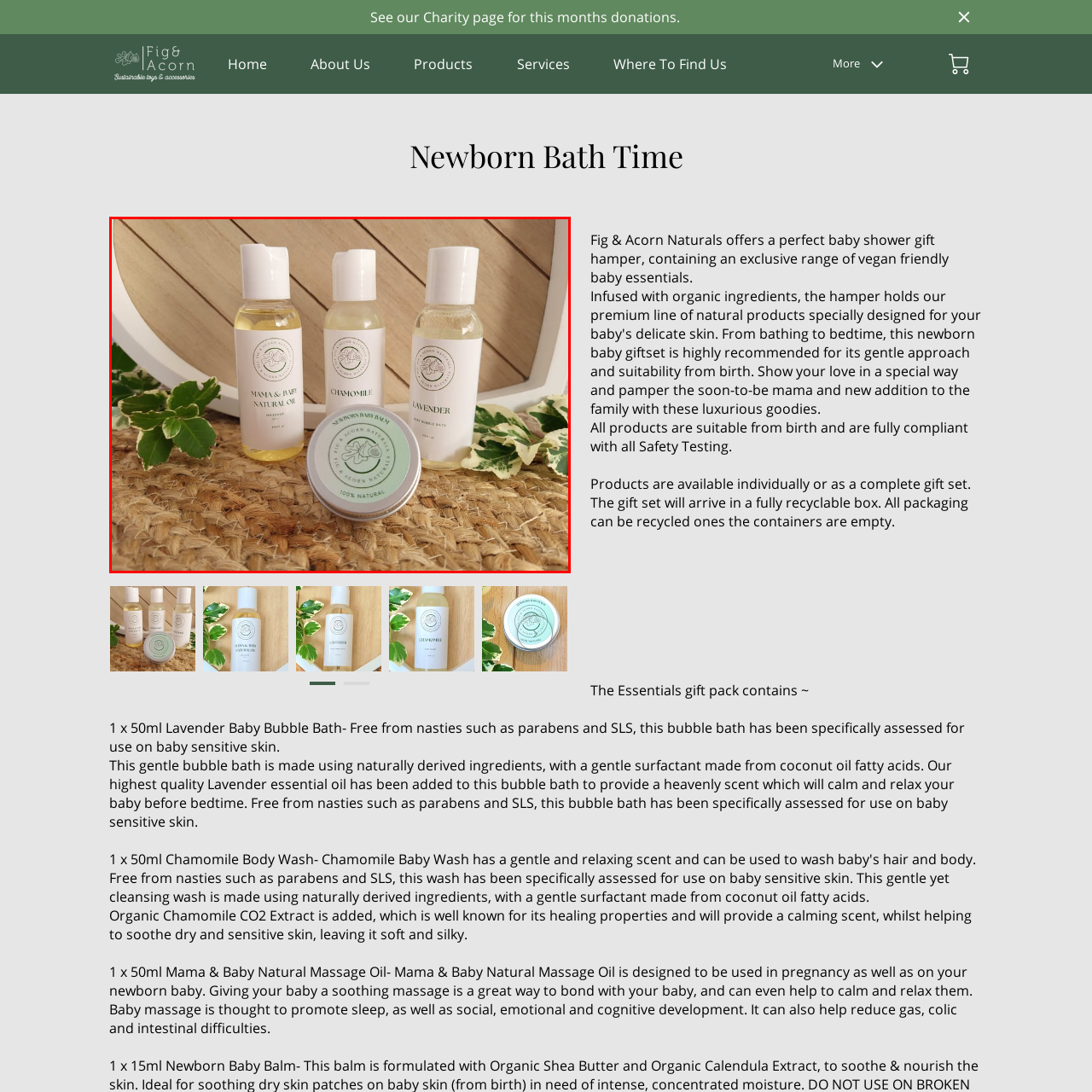Inspect the section within the red border, How many clear bottles are displayed? Provide a one-word or one-phrase answer.

Three